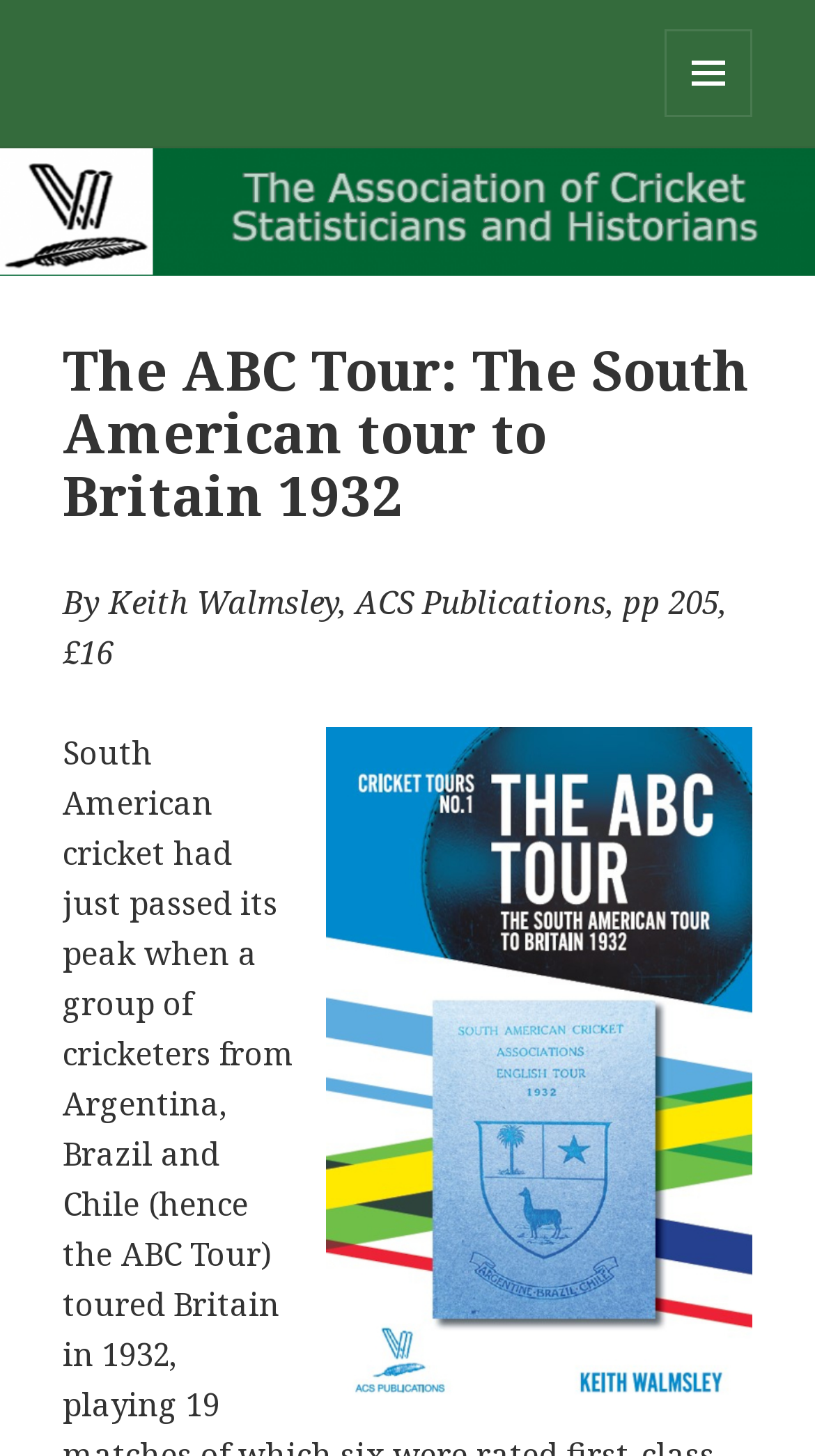What is the topic of the book?
Based on the image, answer the question with as much detail as possible.

I found the answer by looking at the heading element that contains the book's title, which mentions 'The ABC Tour: The South American tour to Britain 1932' as the topic.